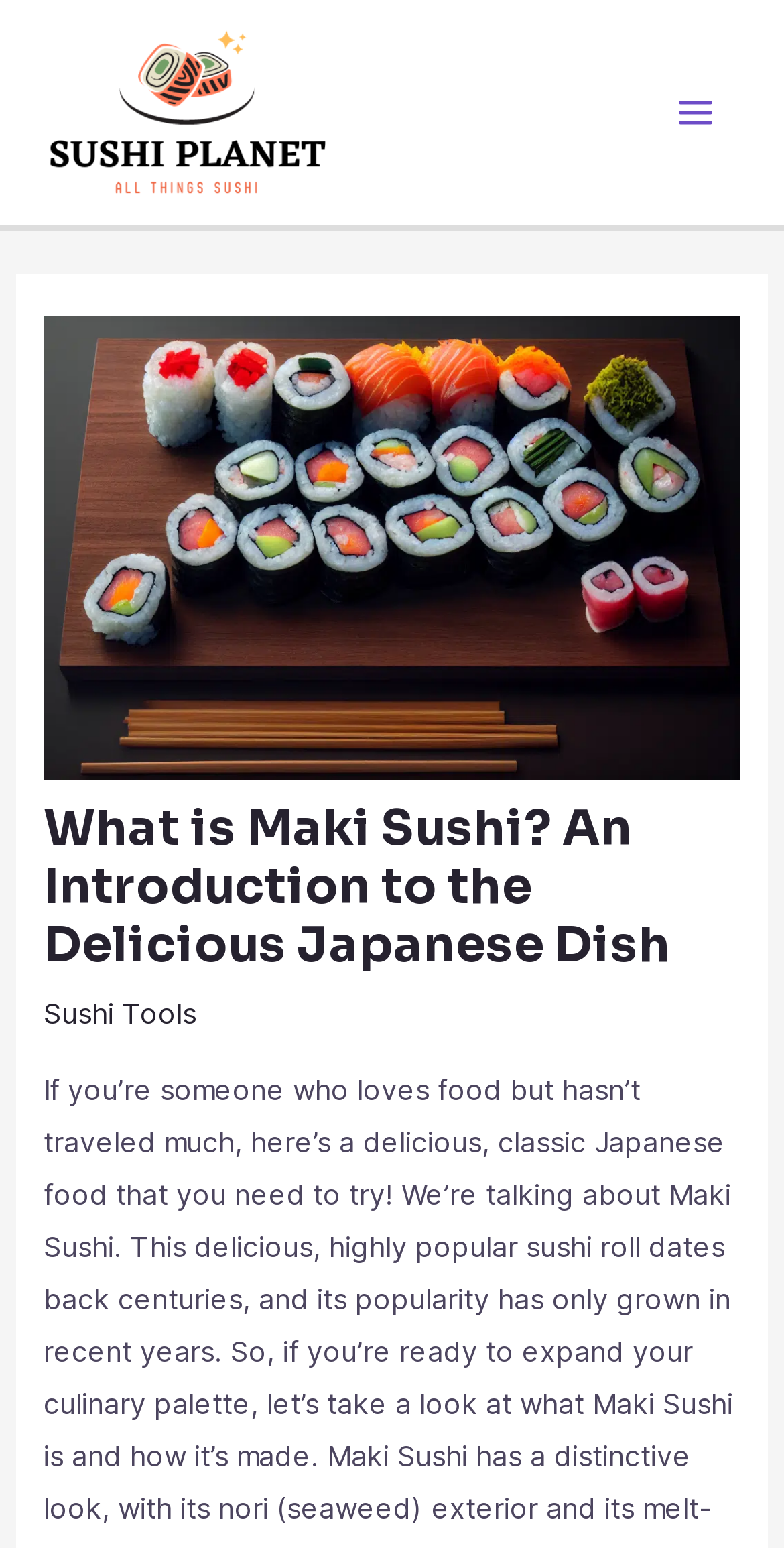Answer the question with a brief word or phrase:
What is the main topic of the webpage?

Maki Sushi